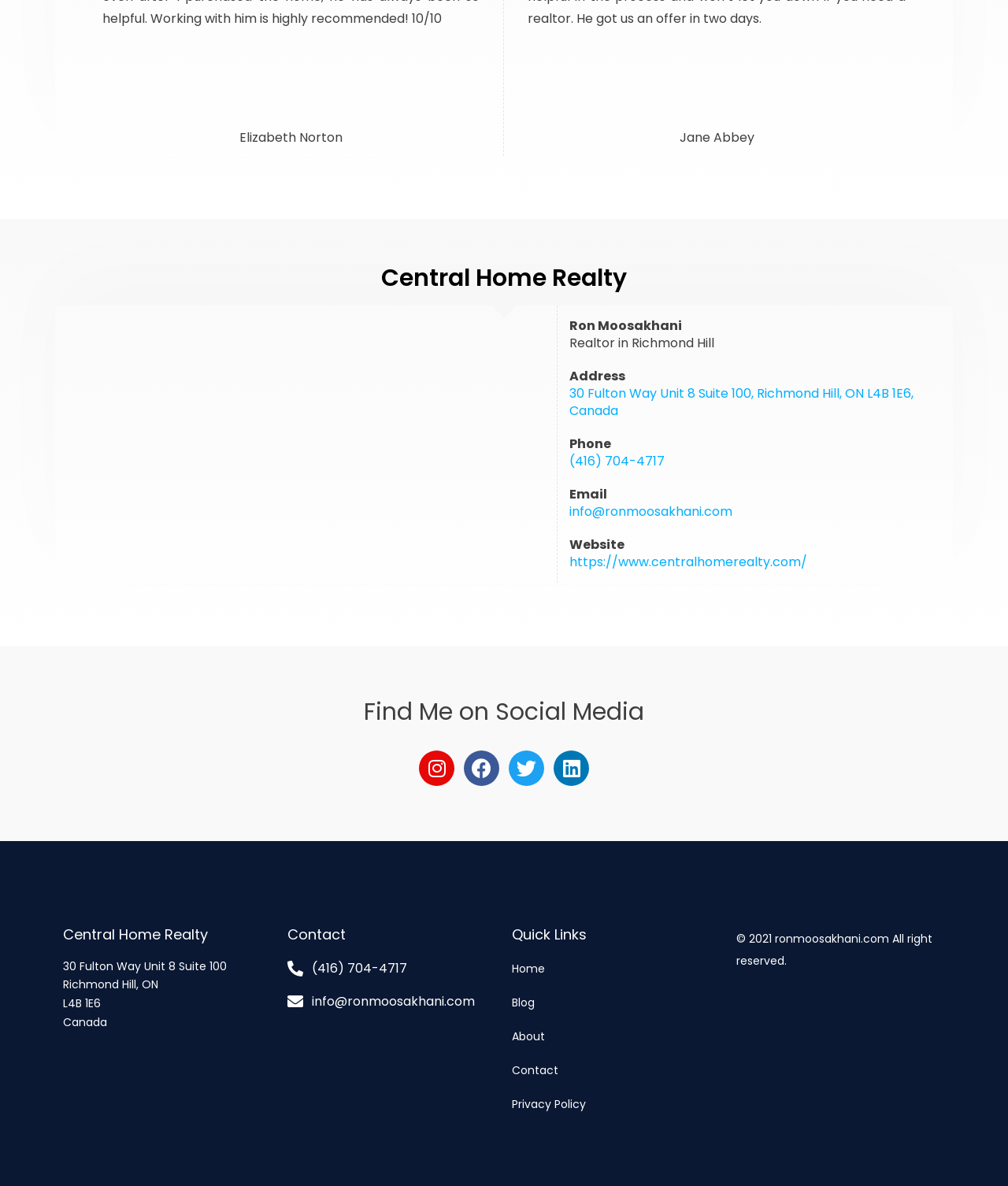Determine the bounding box coordinates of the section I need to click to execute the following instruction: "Go to Central Home Realty's homepage". Provide the coordinates as four float numbers between 0 and 1, i.e., [left, top, right, bottom].

[0.062, 0.88, 0.27, 0.926]